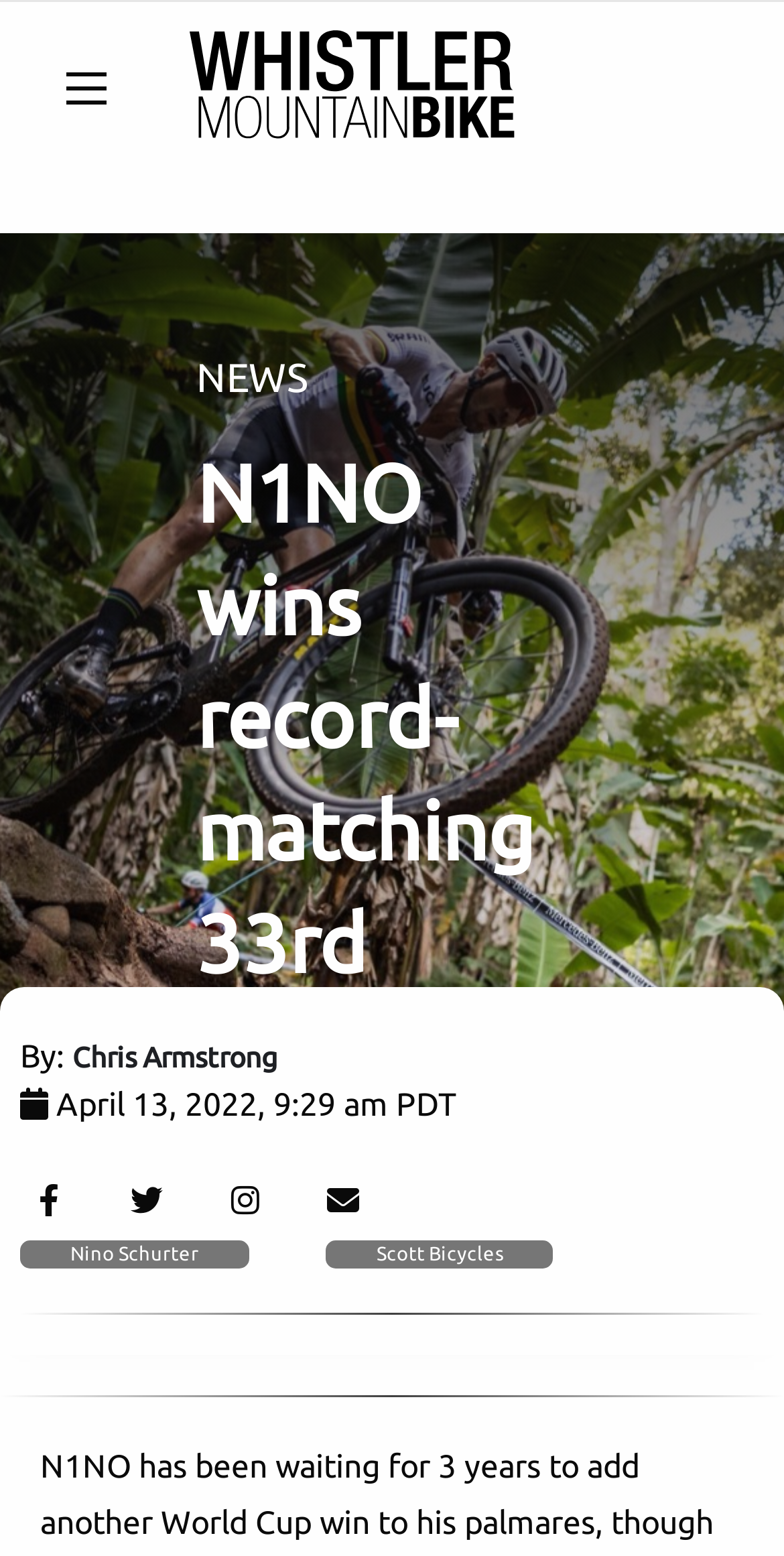Given the content of the image, can you provide a detailed answer to the question?
What is the date of the news article?

The date can be found in the time element which states 'April 13, 2022, 9:29 am PDT'.